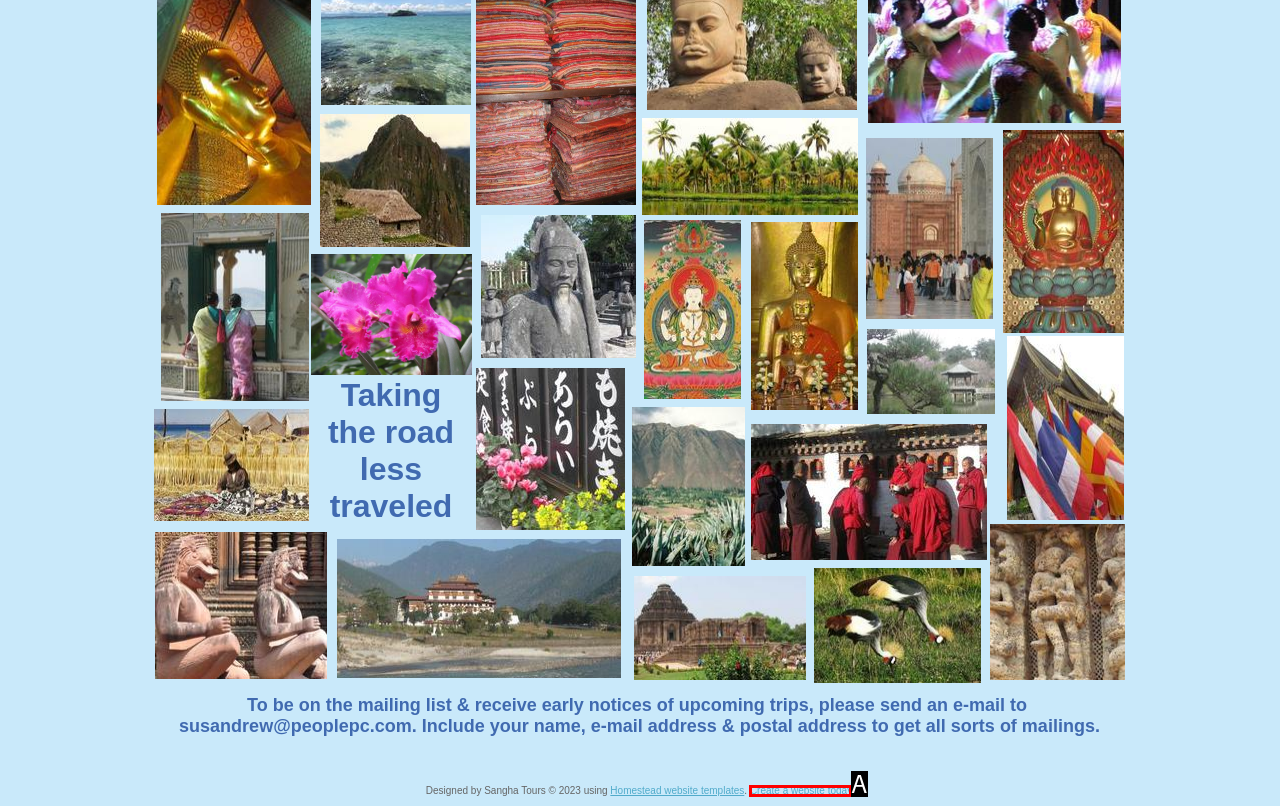Given the description: Insights, identify the corresponding option. Answer with the letter of the appropriate option directly.

None